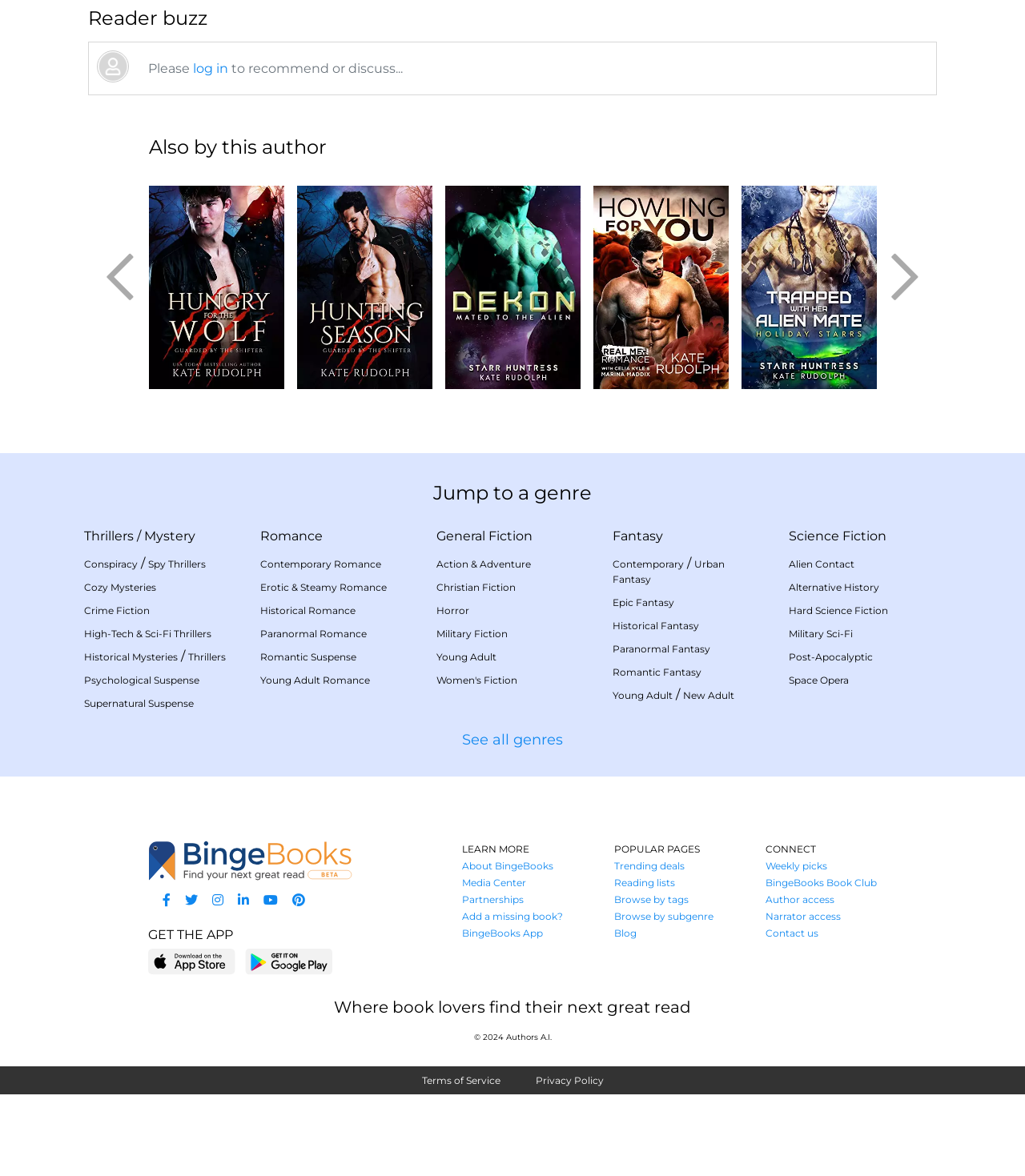Please provide the bounding box coordinates for the UI element as described: "Action & Adventure". The coordinates must be four floats between 0 and 1, represented as [left, top, right, bottom].

[0.426, 0.544, 0.518, 0.554]